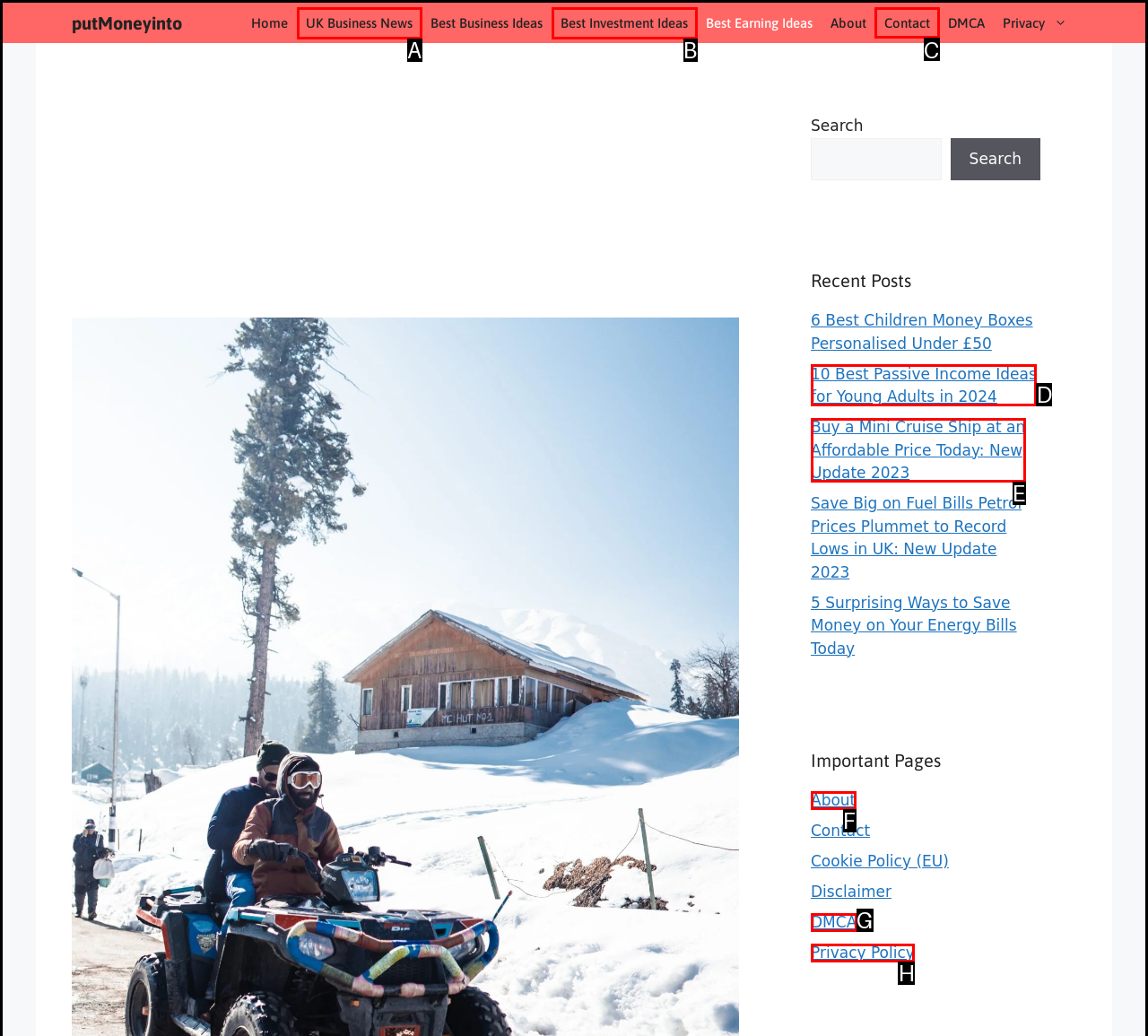For the task: Contact us, specify the letter of the option that should be clicked. Answer with the letter only.

C